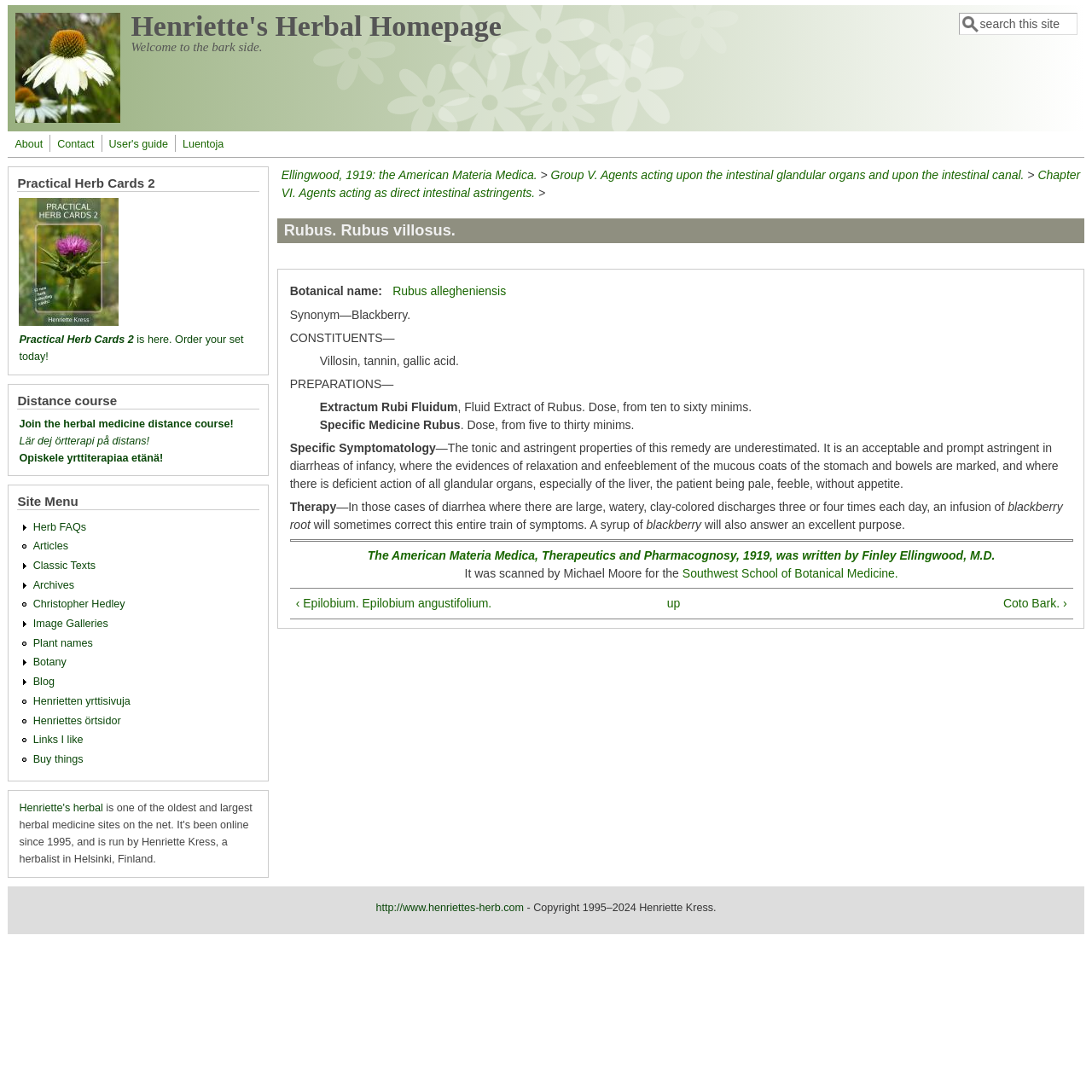Provide a brief response to the question using a single word or phrase: 
How many links are there in the 'Site Menu' section?

12